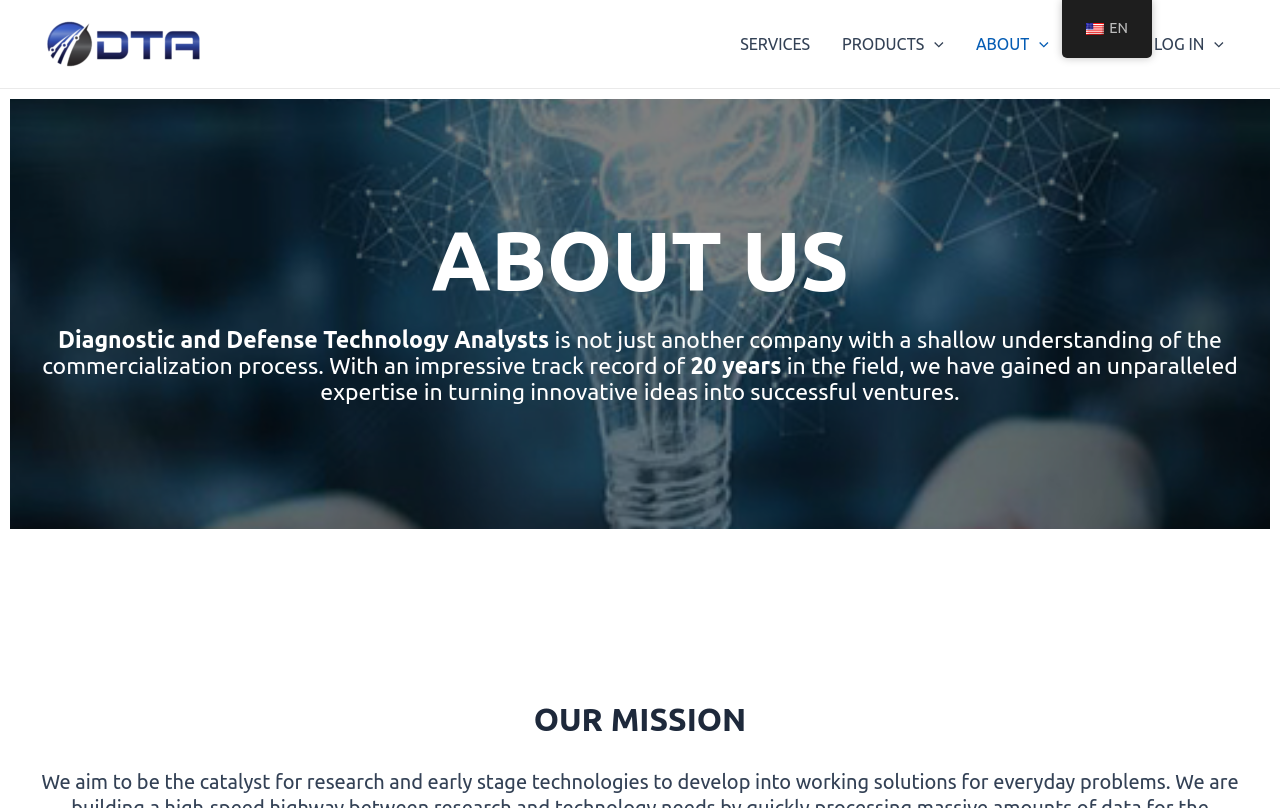Refer to the element description LOG IN and identify the corresponding bounding box in the screenshot. Format the coordinates as (top-left x, top-left y, bottom-right x, bottom-right y) with values in the range of 0 to 1.

[0.889, 0.005, 0.969, 0.104]